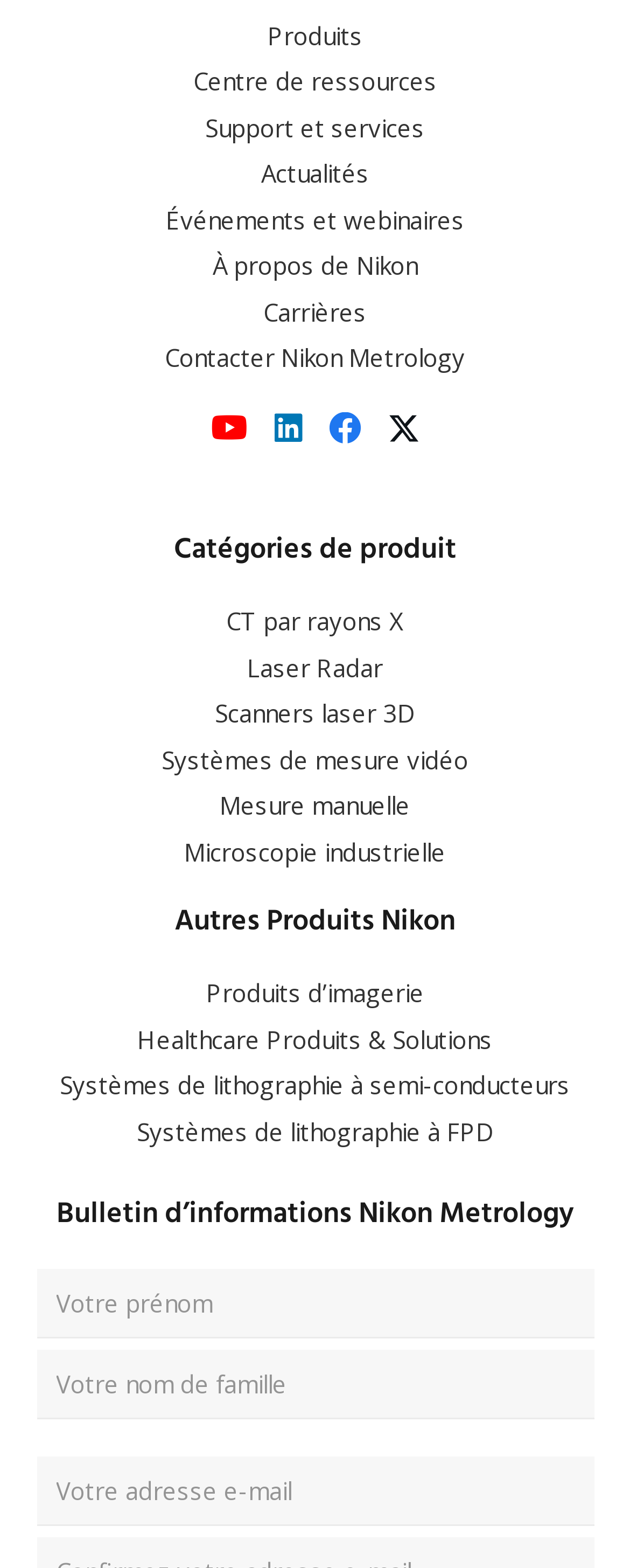Can you specify the bounding box coordinates of the area that needs to be clicked to fulfill the following instruction: "Click on the 'Produits' link"?

[0.424, 0.012, 0.576, 0.033]